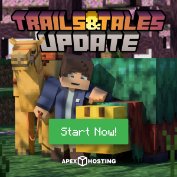What is the purpose of the green button?
Refer to the image and answer the question using a single word or phrase.

to invite players to start the new adventures